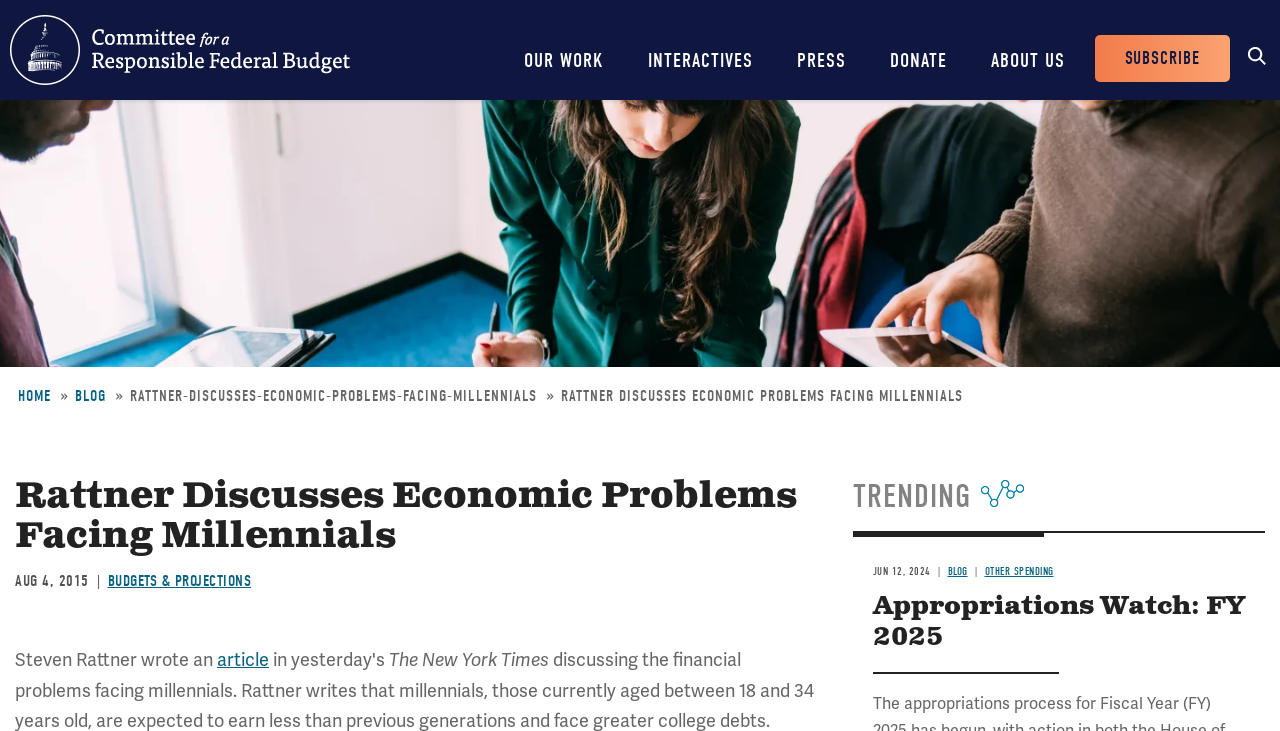Specify the bounding box coordinates for the region that must be clicked to perform the given instruction: "Explore the engineer's Pinterest profile".

None